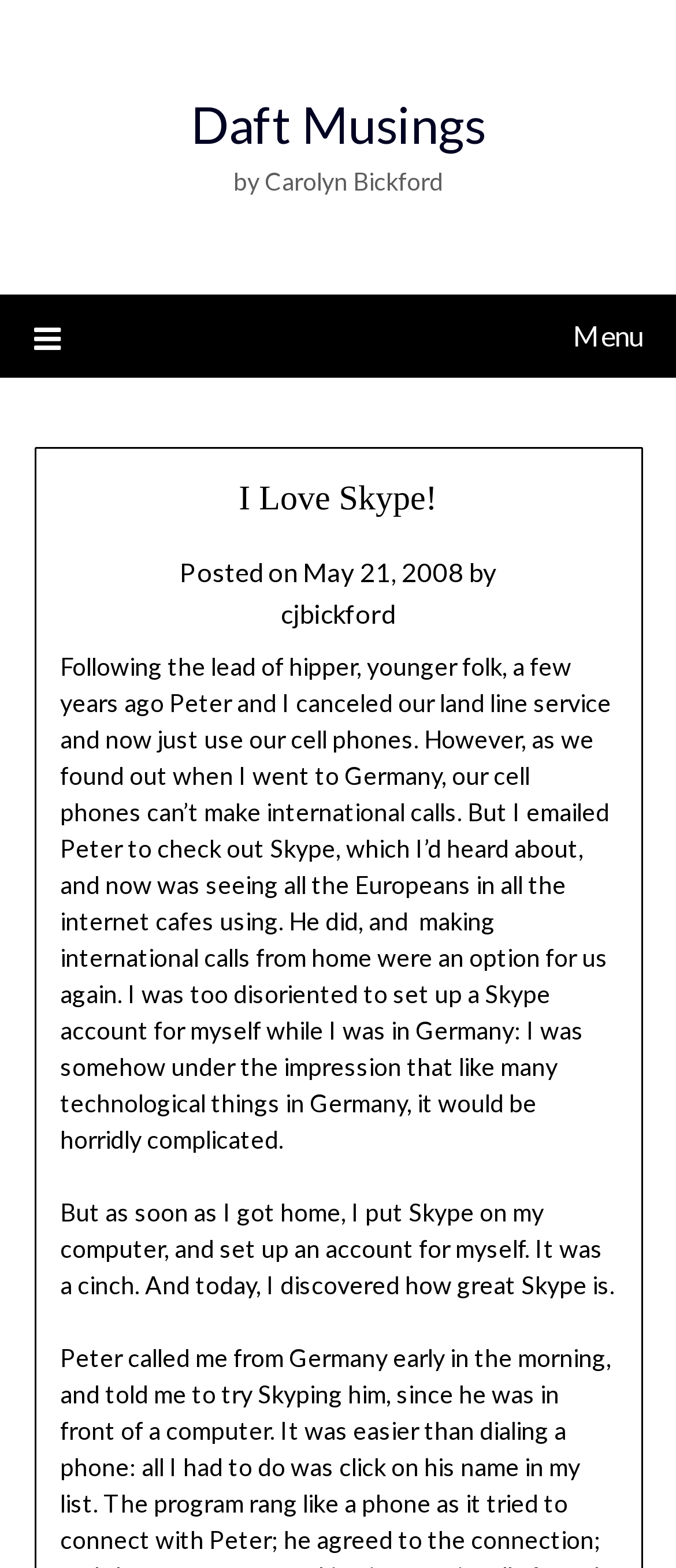Who is the author of this blog post?
Refer to the image and respond with a one-word or short-phrase answer.

Carolyn Bickford